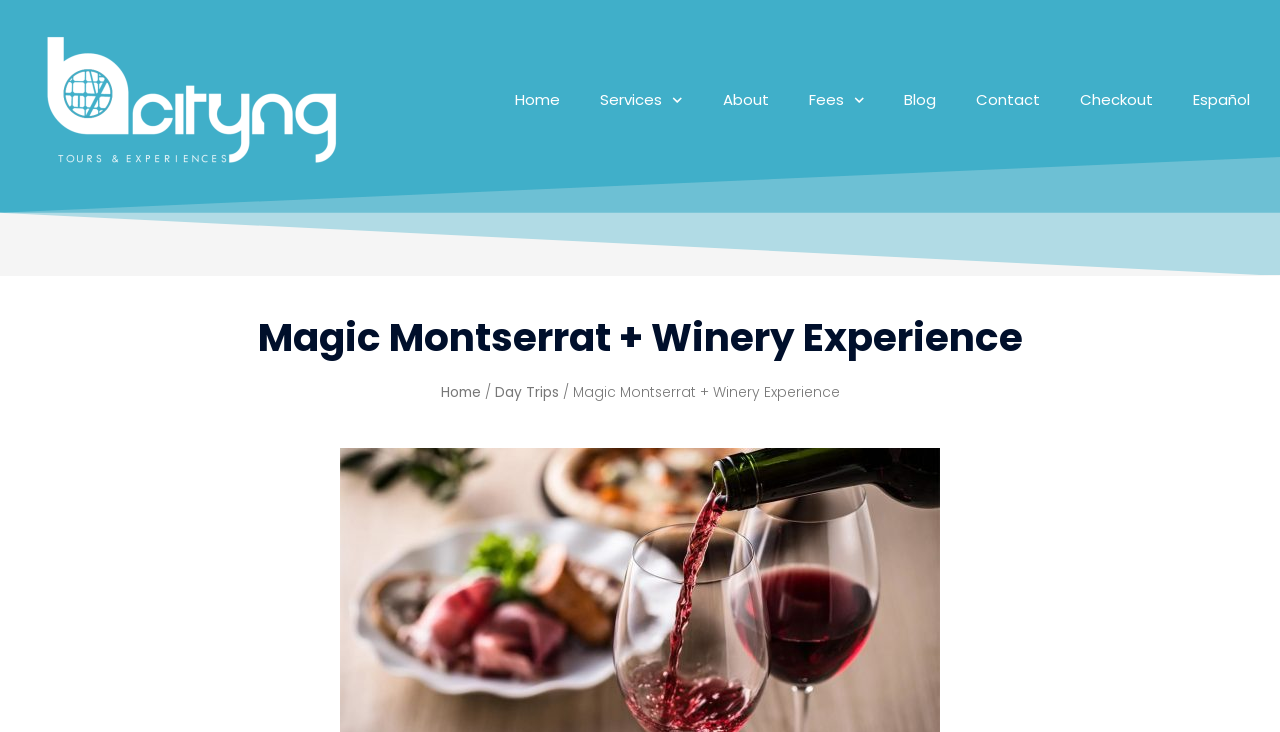Please provide a comprehensive response to the question based on the details in the image: How many links are in the top navigation menu?

I counted the number of link elements that are direct children of the HeaderAsNonLandmark element, which are 'Home', 'Services', 'About', 'Fees', 'Blog', 'Contact', 'Checkout', and 'Español', totaling 9 links.